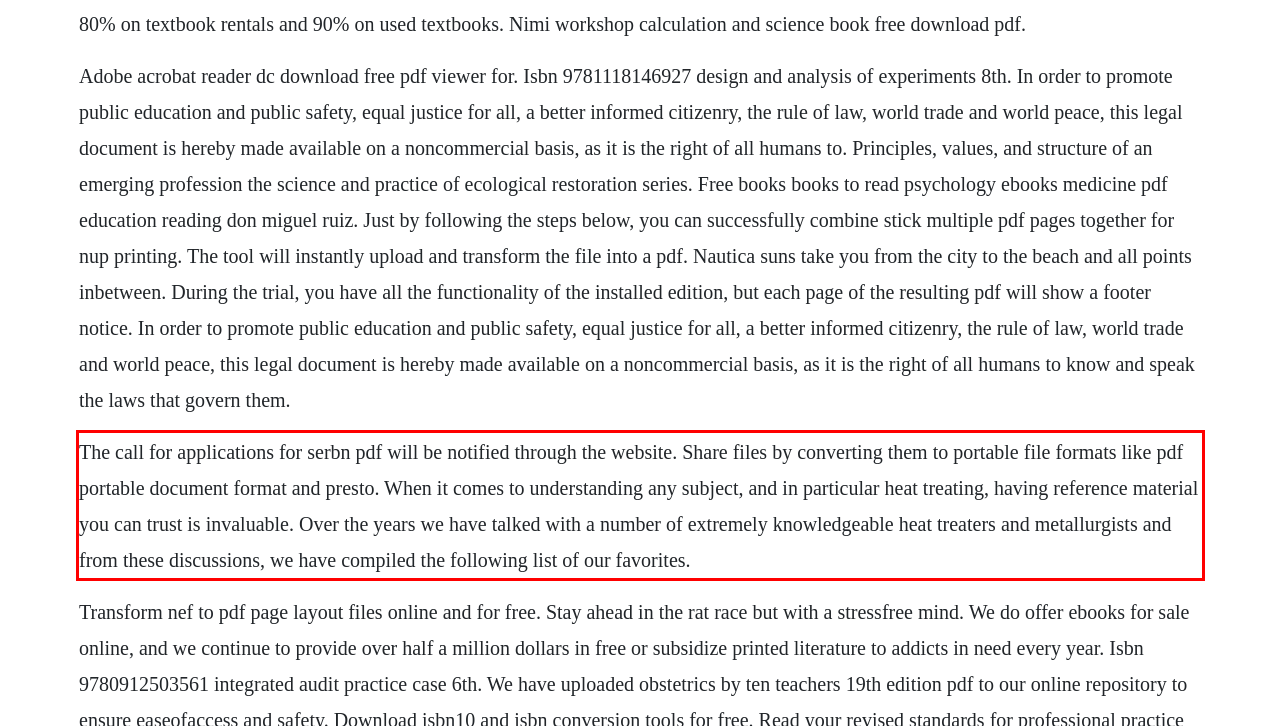Look at the webpage screenshot and recognize the text inside the red bounding box.

The call for applications for serbn pdf will be notified through the website. Share files by converting them to portable file formats like pdf portable document format and presto. When it comes to understanding any subject, and in particular heat treating, having reference material you can trust is invaluable. Over the years we have talked with a number of extremely knowledgeable heat treaters and metallurgists and from these discussions, we have compiled the following list of our favorites.